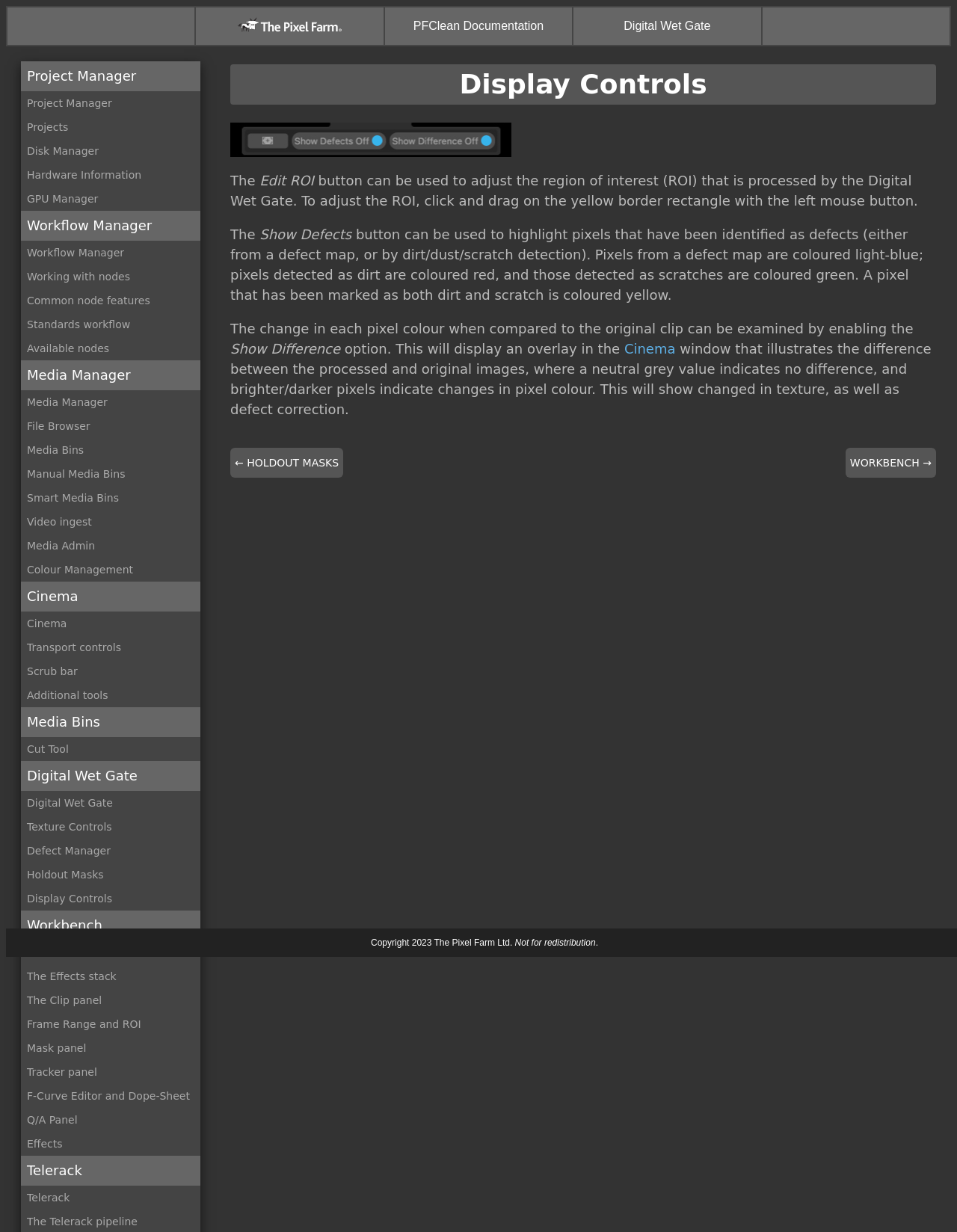Look at the image and give a detailed response to the following question: What is the copyright year mentioned at the bottom of the webpage?

I found the answer by looking at the bottom of the webpage, where the copyright information is displayed, which includes the year 2023.